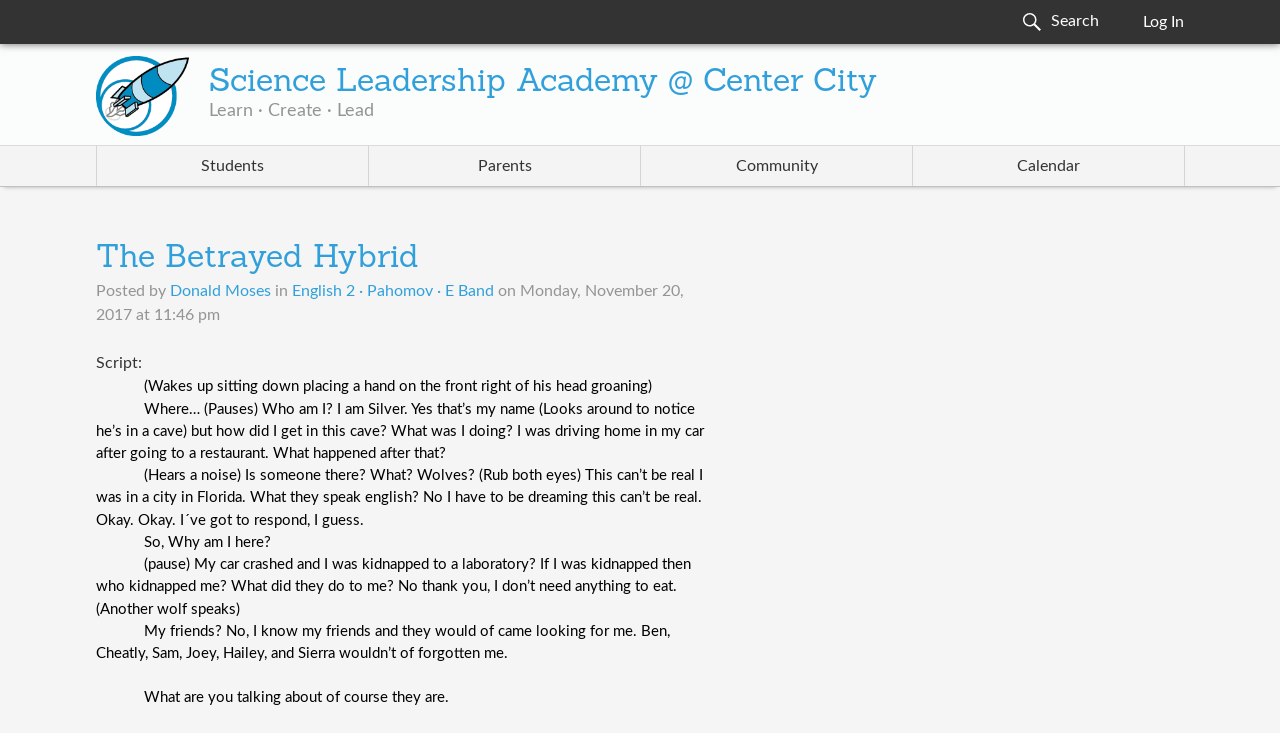Identify the bounding box coordinates for the UI element described as: "The Betrayed Hybrid".

[0.075, 0.332, 0.327, 0.376]